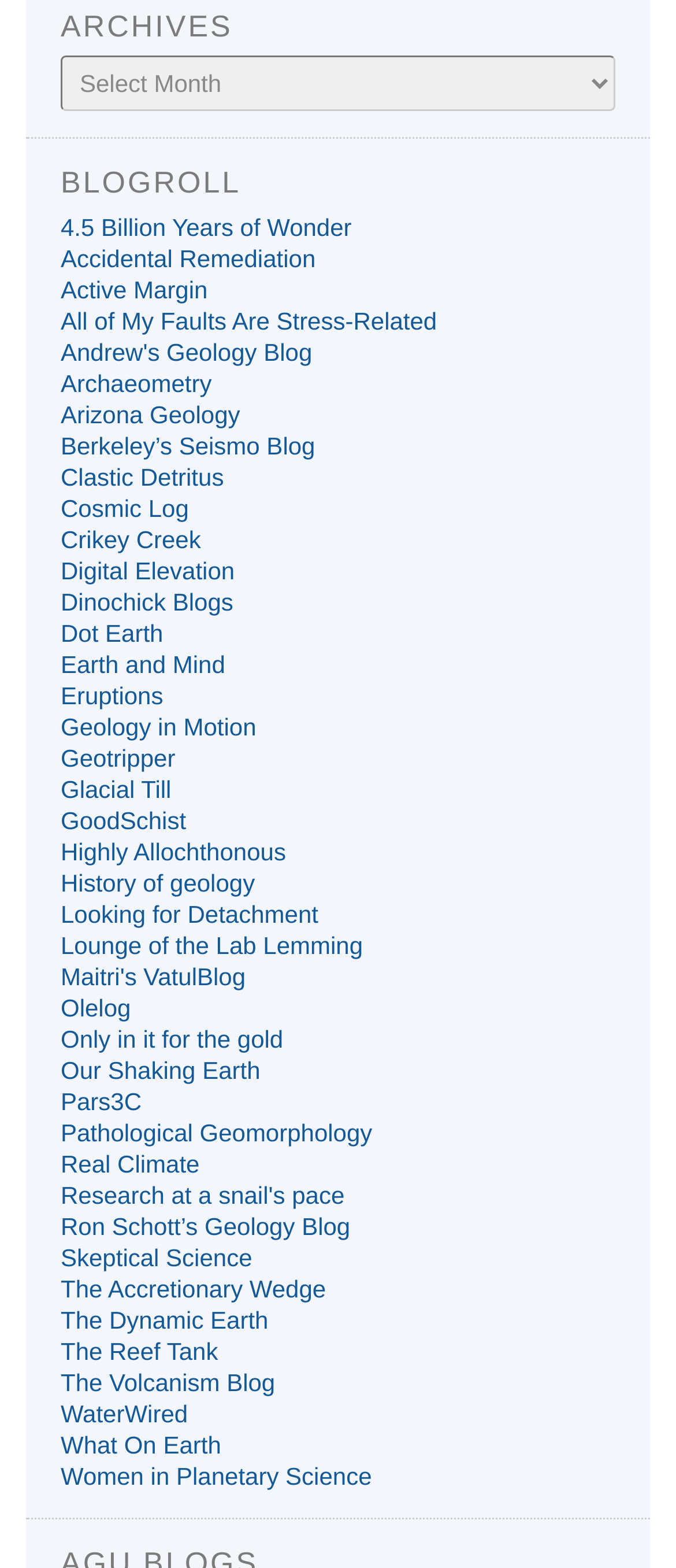What is the first link in the blogroll?
Using the image as a reference, answer with just one word or a short phrase.

4.5 Billion Years of Wonder